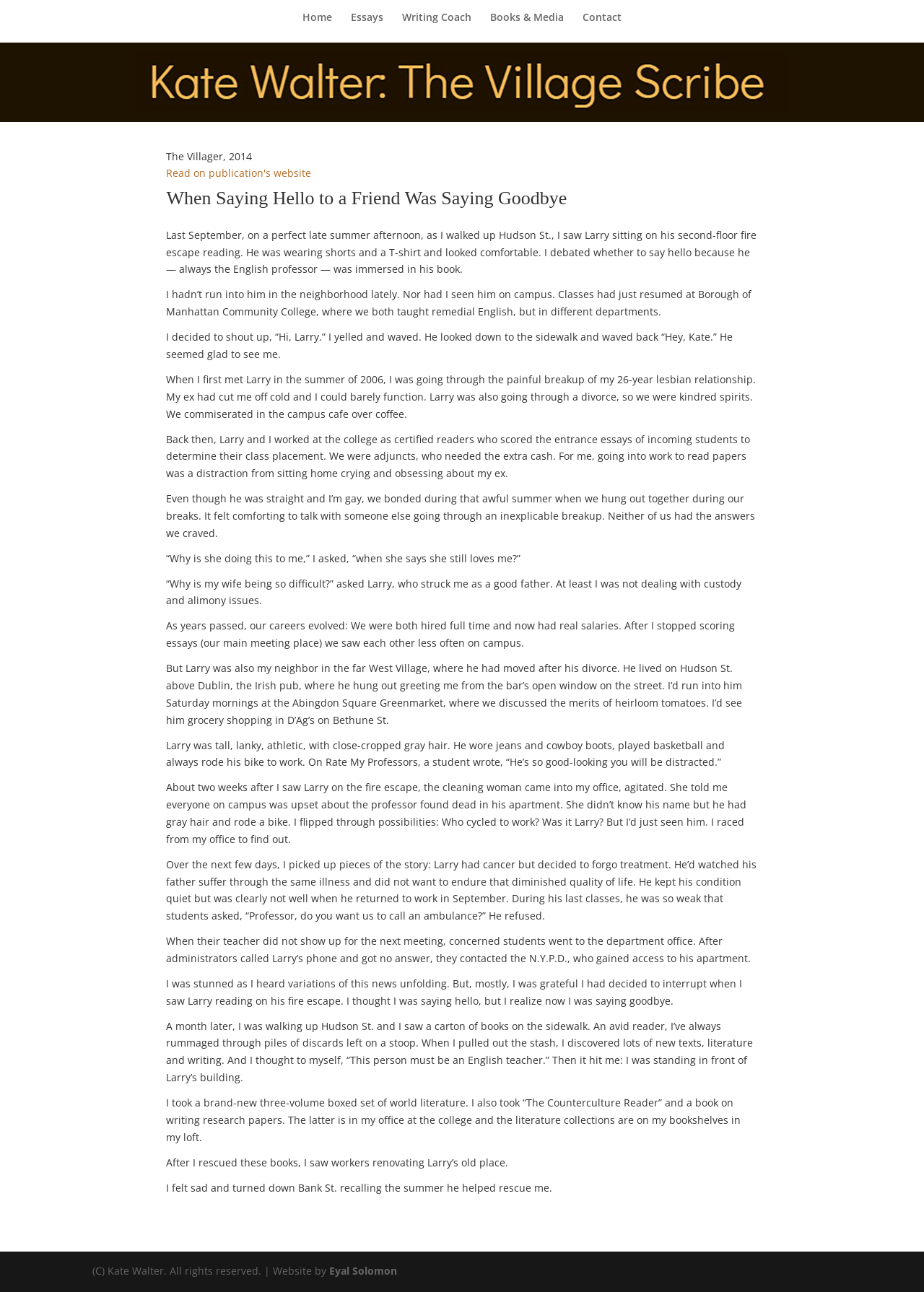Where did the author meet Larry?
Please use the image to provide an in-depth answer to the question.

According to the essay, the author met Larry in the summer of 2006 at the campus cafe, where they commiserated about their respective breakups and divorces.